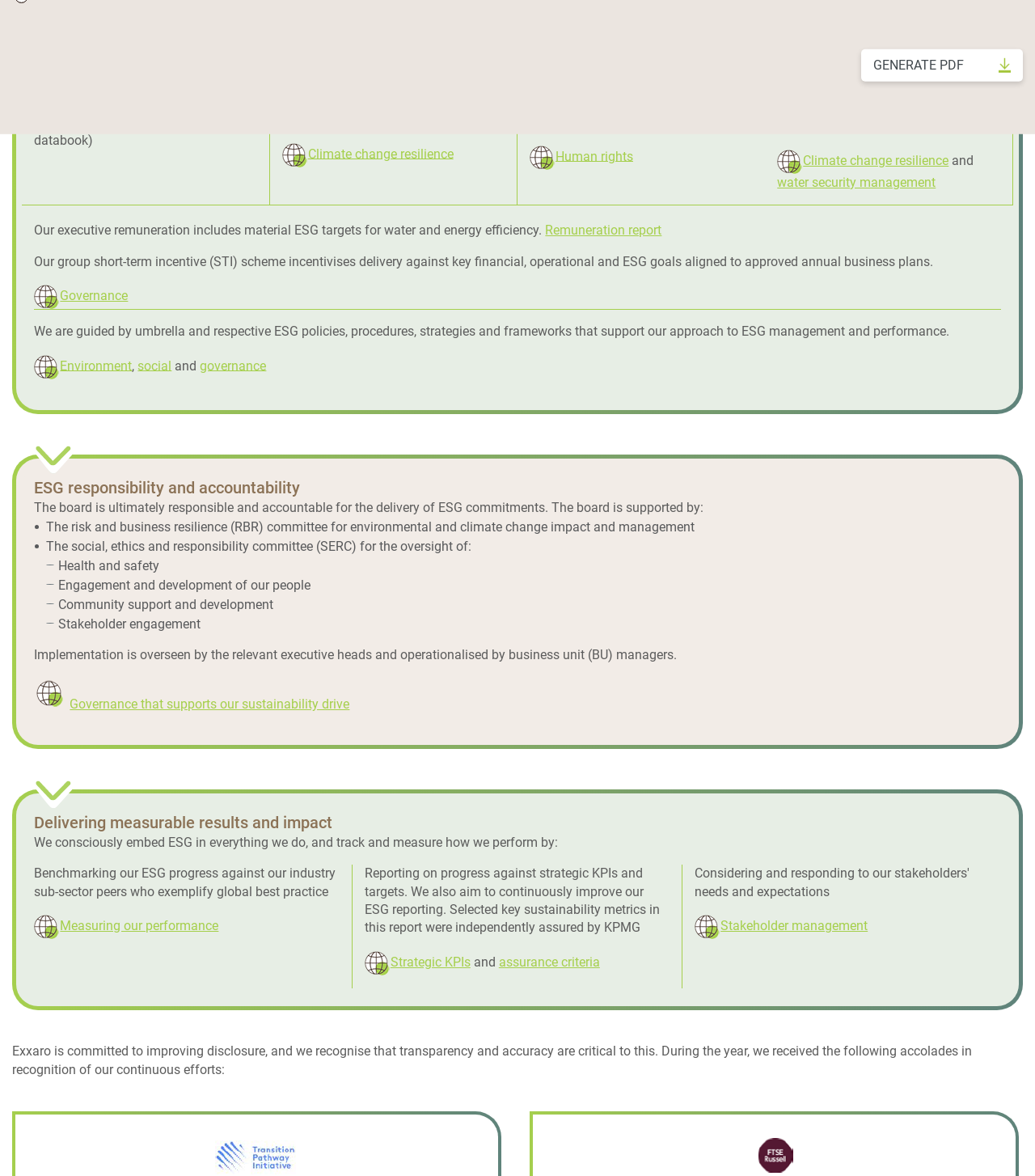Determine the bounding box coordinates of the clickable region to follow the instruction: "Explore Governance".

[0.058, 0.245, 0.124, 0.258]